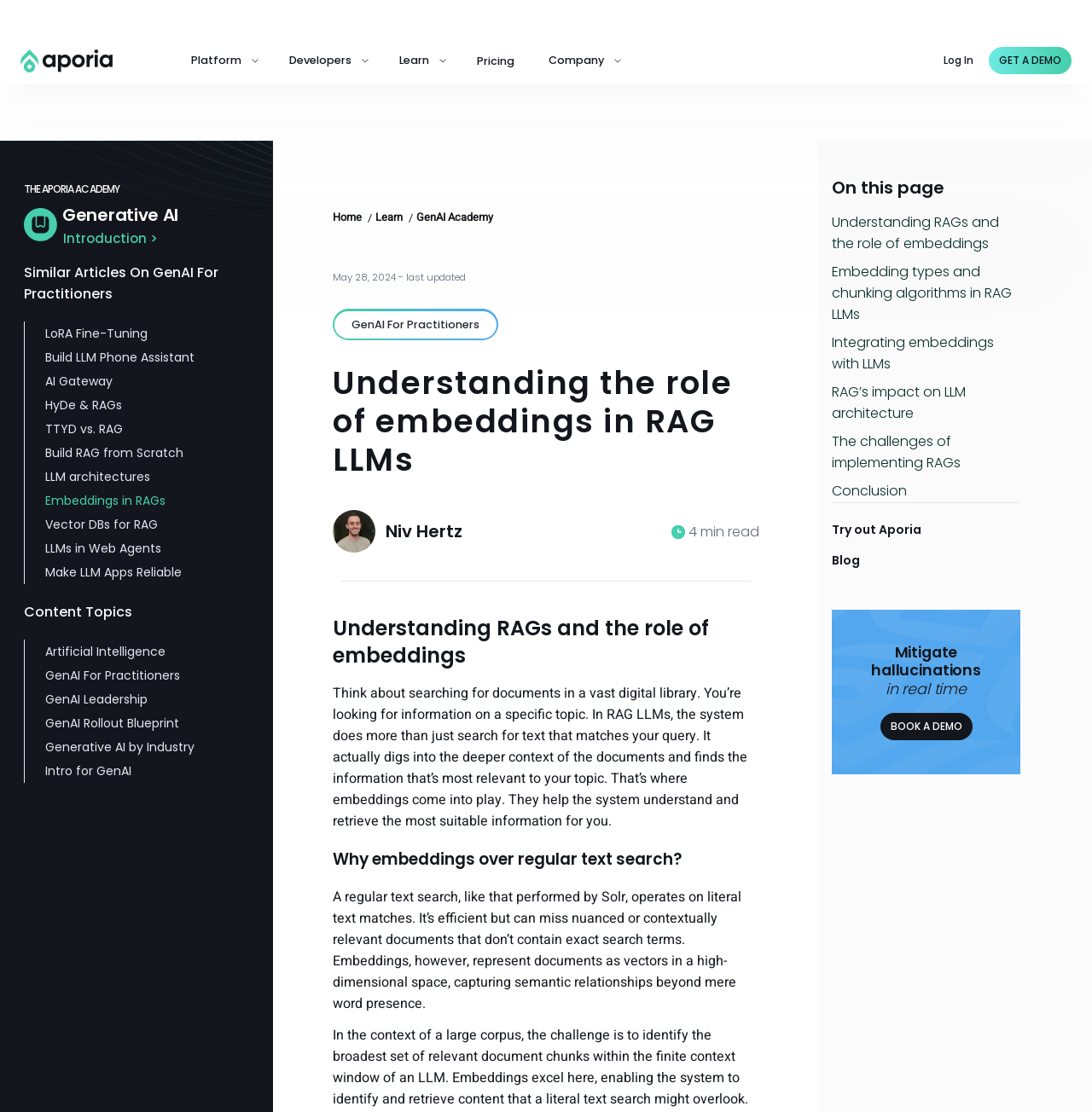Please identify the bounding box coordinates of the element I should click to complete this instruction: 'Register for the webinar on Prompt Engineering for AI Agents'. The coordinates should be given as four float numbers between 0 and 1, like this: [left, top, right, bottom].

[0.639, 0.009, 0.727, 0.024]